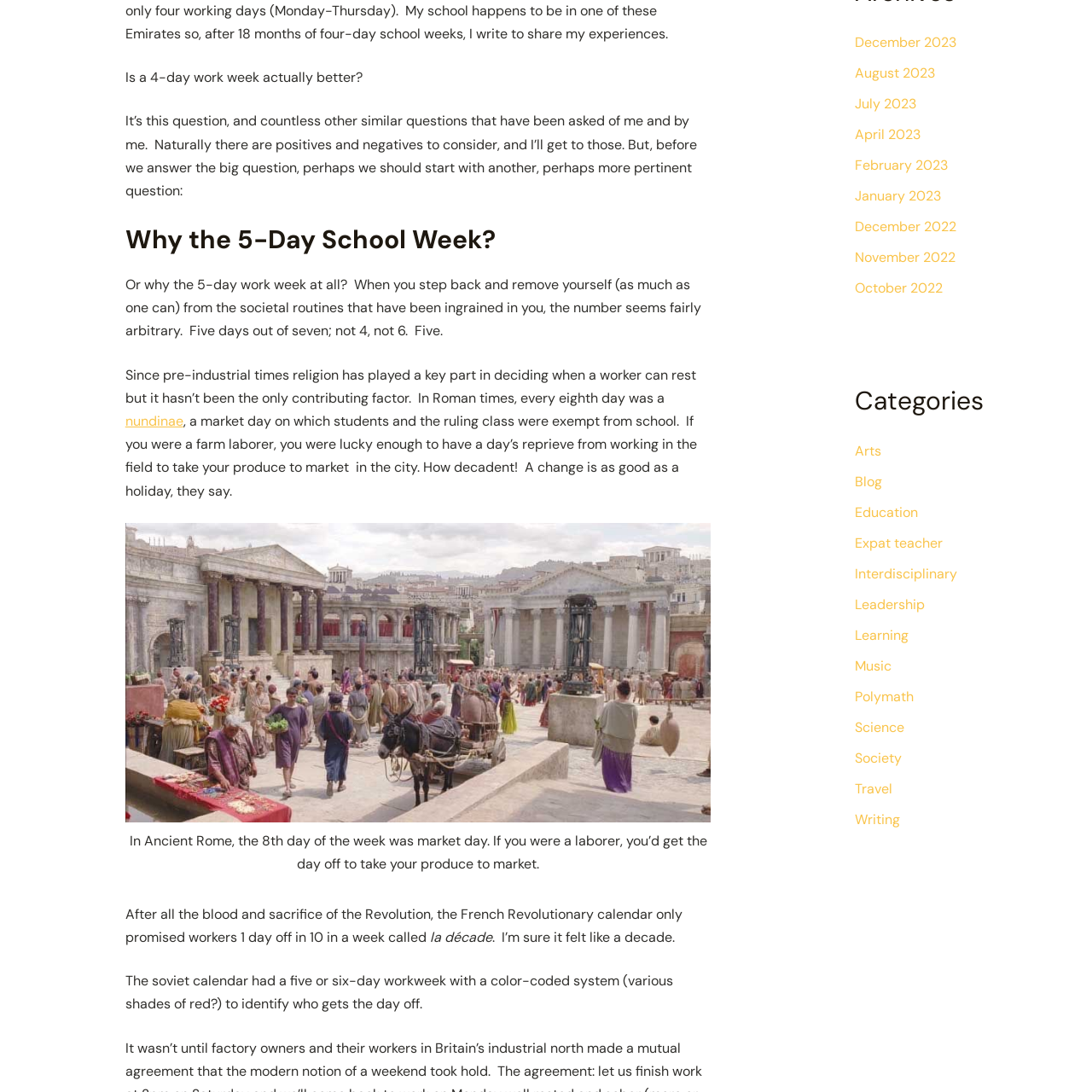Please examine the image and provide a detailed answer to the question: What is the name of the ancient Roman market day?

The article mentions that in ancient Rome, every 8th day was a market day, known as 'nundinae', which is a Latin word.